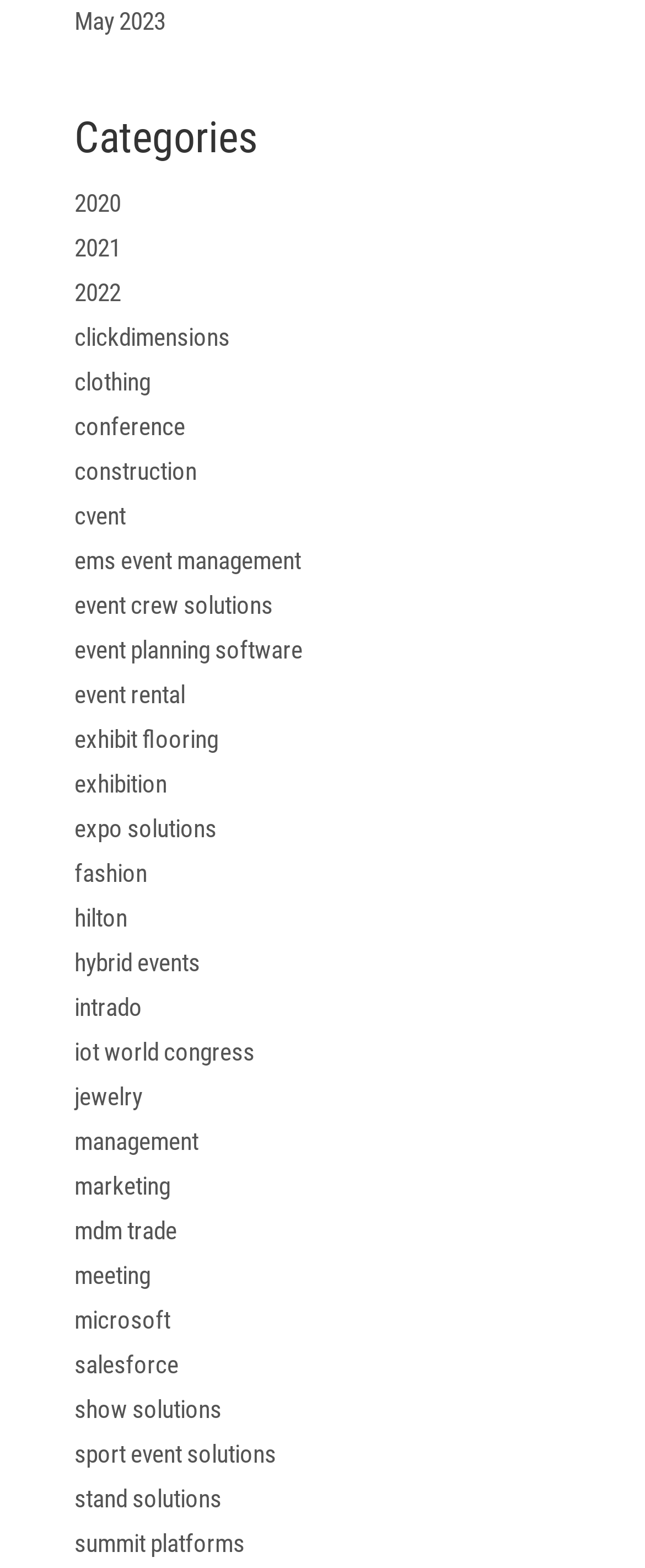Please identify the bounding box coordinates for the region that you need to click to follow this instruction: "Learn about event planning software".

[0.115, 0.405, 0.469, 0.424]